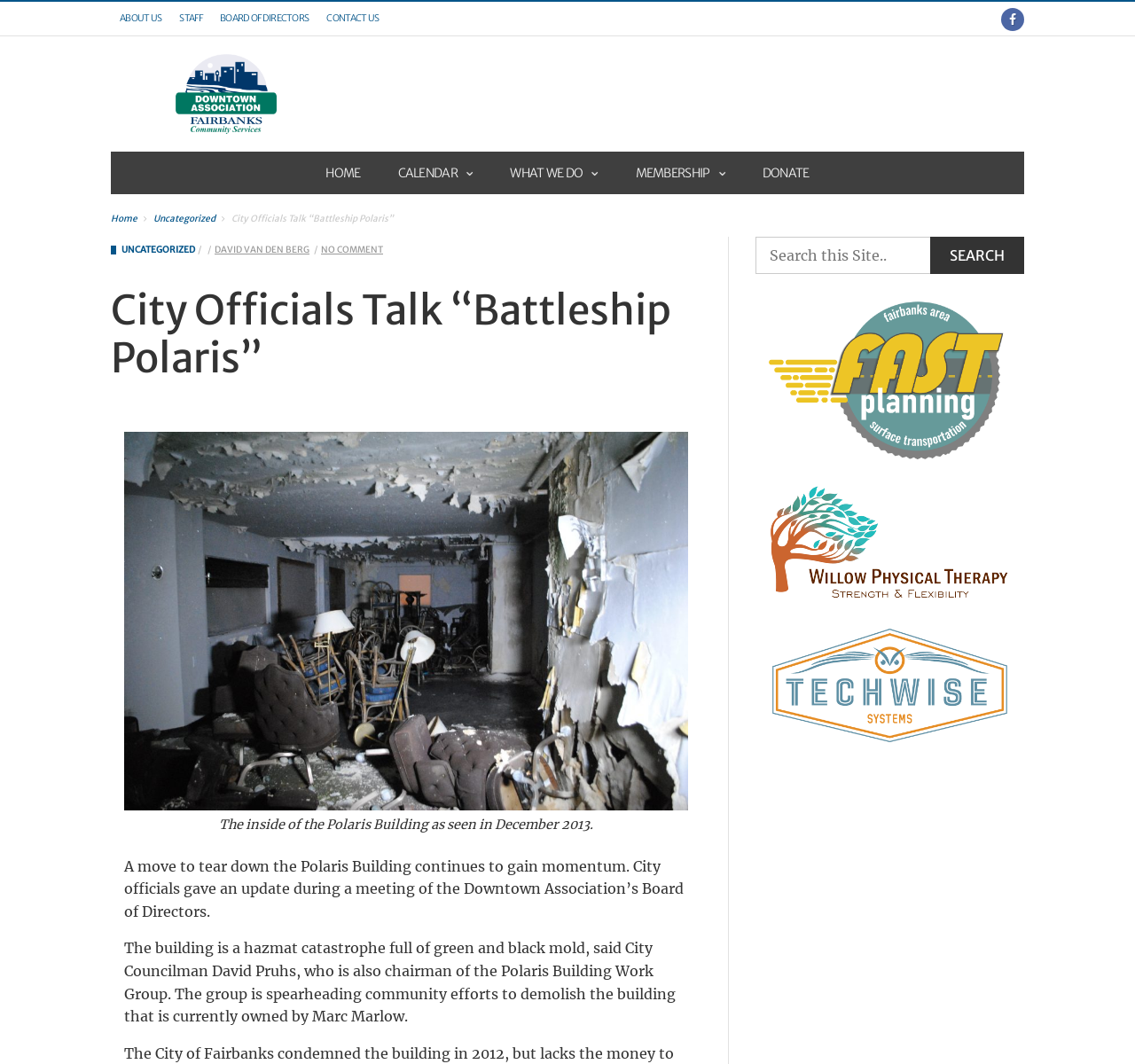Offer a meticulous description of the webpage's structure and content.

The webpage is about the Downtown Association of Fairbanks, with a focus on the Polaris Building. At the top, there are several links to different sections of the website, including "ABOUT US", "STAFF", "BOARD OF DIRECTORS", and "CONTACT US". To the right of these links, there is a small icon and a link to the Downtown Association of Fairbanks.

Below these links, there is a large image of the Downtown Association of Fairbanks, accompanied by a link to the organization's homepage. To the right of this image, there is a table with several links, including "HOME", "CALENDAR", "WHAT WE DO", "MEMBERSHIP", and "DONATE".

The main content of the webpage is an article titled "City Officials Talk “Battleship Polaris”". The article is divided into several sections, with headings and paragraphs of text. The first section has a heading "City Officials Talk “Battleship Polaris”" and a paragraph of text that describes the Polaris Building and its current state. Below this, there is a figure with an image of the inside of the Polaris Building, taken in December 2013, accompanied by a caption.

The article continues with several paragraphs of text, describing the efforts to demolish the Polaris Building and the reasons why it needs to be torn down. The text is accompanied by quotes from City Councilman David Pruhs, who is also the chairman of the Polaris Building Work Group.

To the right of the article, there is a complementary section with a search bar and several links to the Downtown Association of Fairbanks. The search bar has a textbox and a search button, and the links are accompanied by small images of the organization's logo.